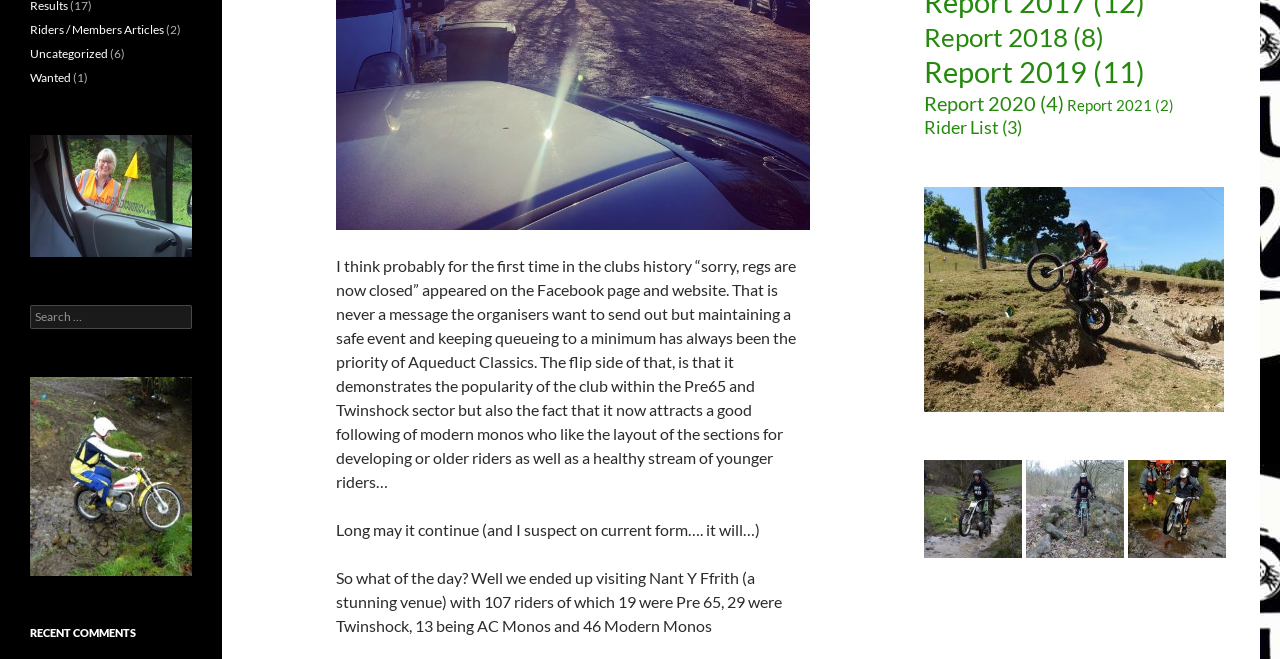Find the bounding box coordinates for the element described here: "Riders / Members Articles".

[0.023, 0.033, 0.128, 0.056]